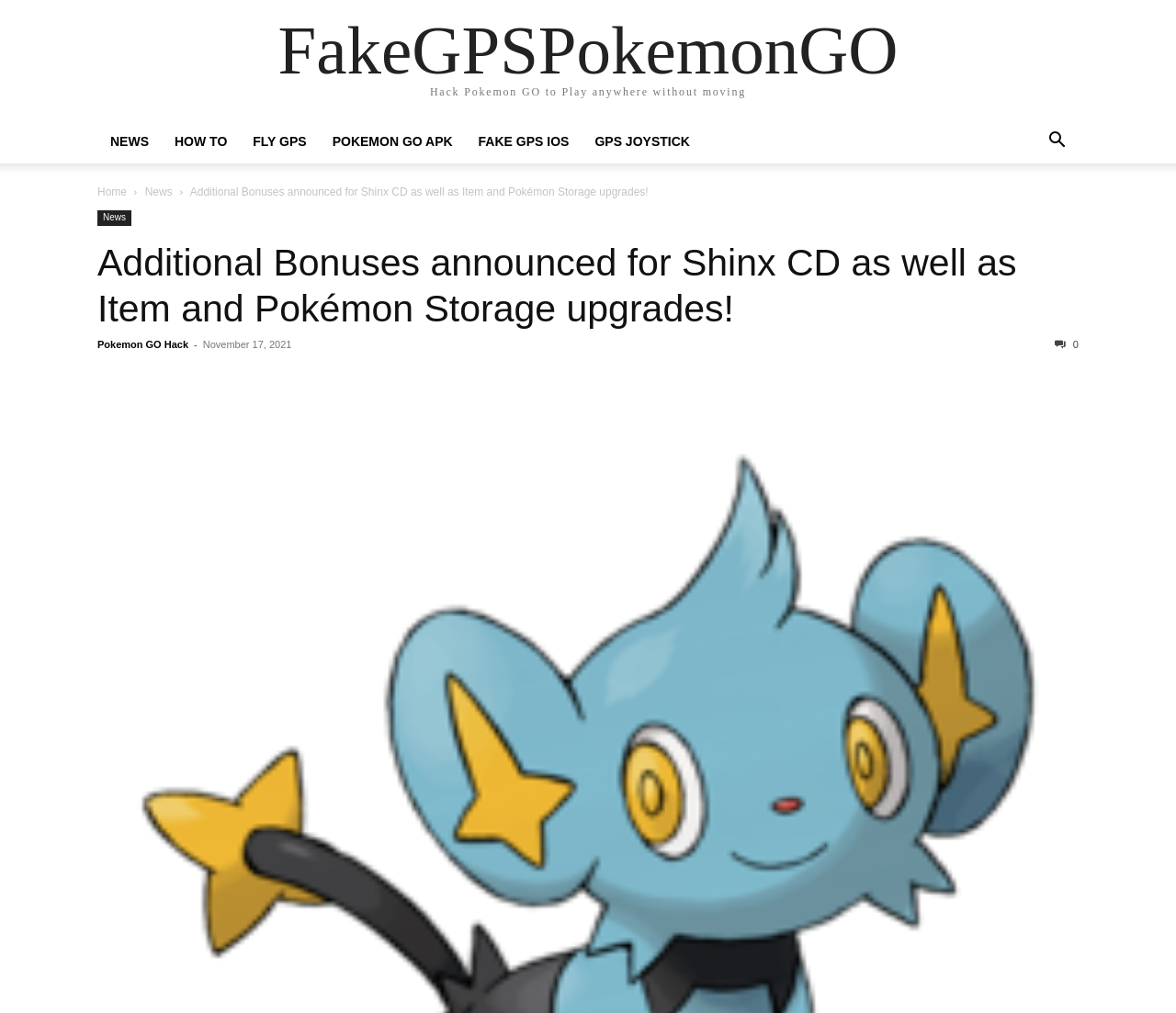Please answer the following question using a single word or phrase: 
How many navigation links are there?

7